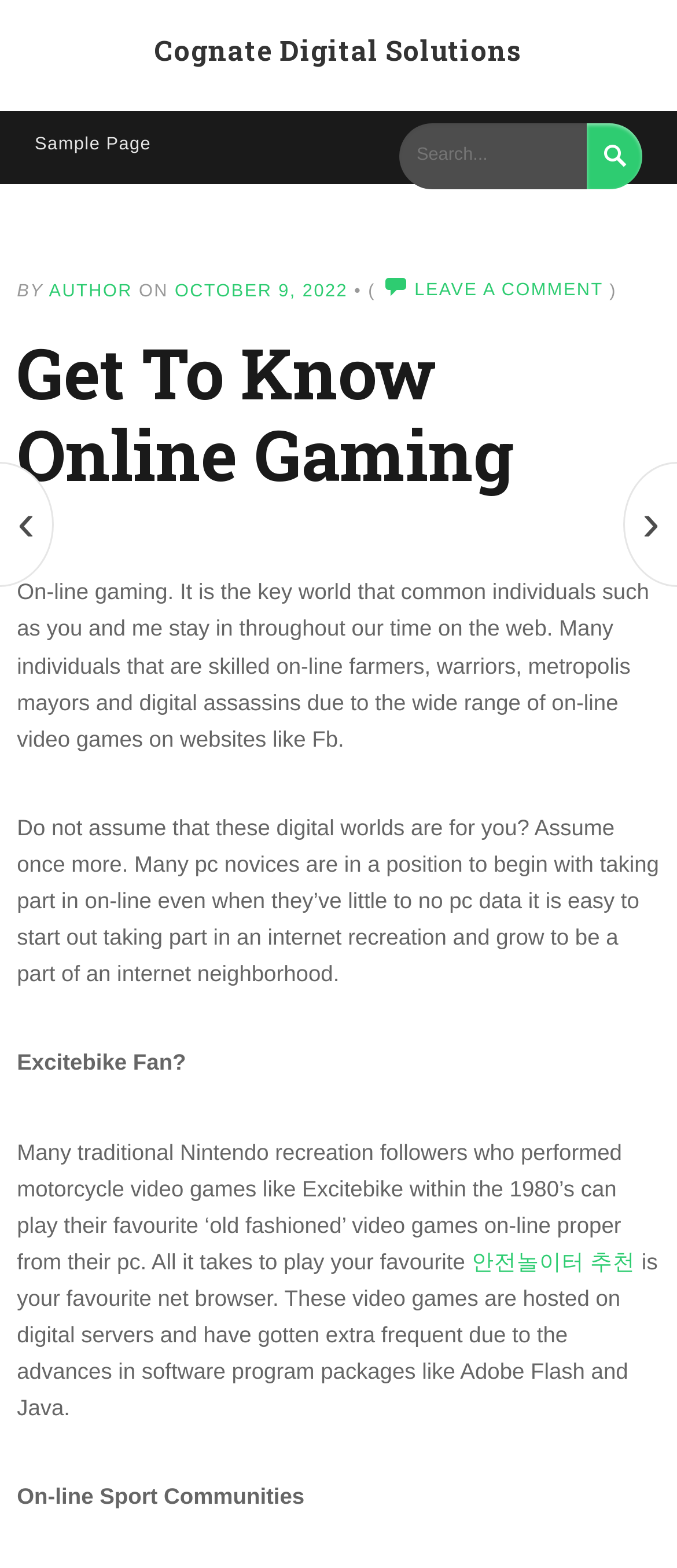Determine the bounding box coordinates of the clickable element necessary to fulfill the instruction: "Search for something". Provide the coordinates as four float numbers within the 0 to 1 range, i.e., [left, top, right, bottom].

[0.59, 0.078, 0.867, 0.121]